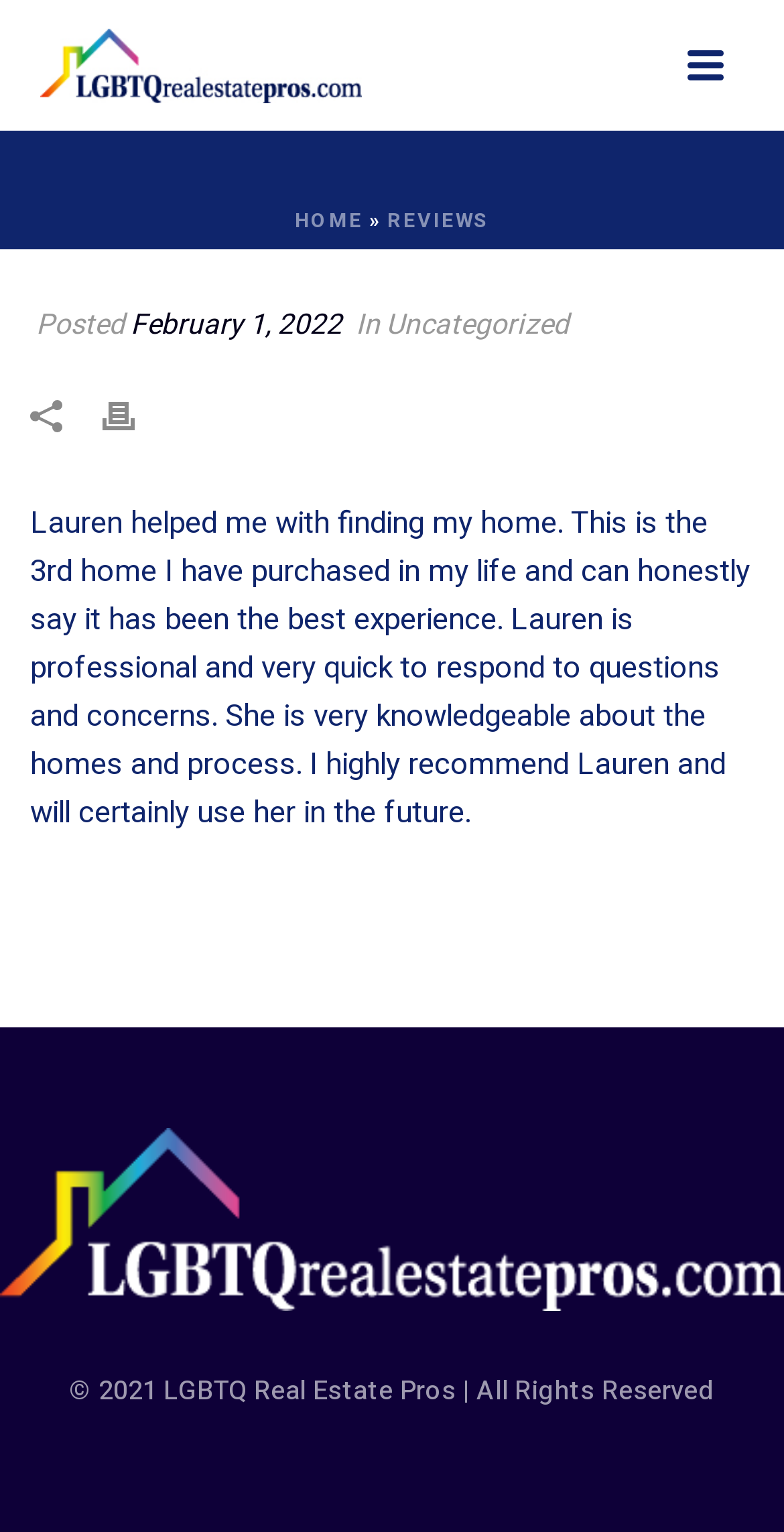Examine the screenshot and answer the question in as much detail as possible: What is the name of the real estate professional mentioned in the review?

The review mentions 'Lauren helped me with finding my home...' and describes her as professional and knowledgeable, indicating that Lauren is the real estate professional being referred to.